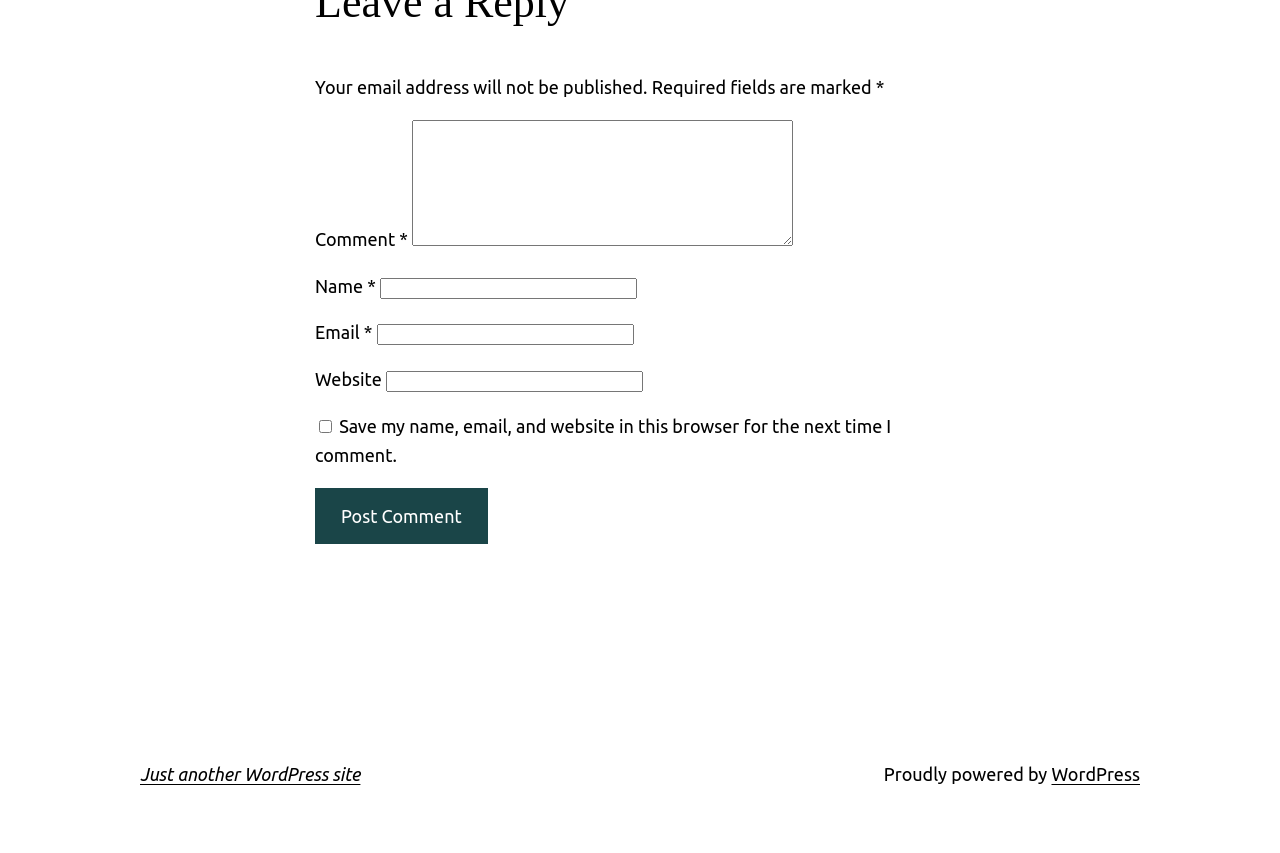What is the purpose of the checkbox?
Based on the image, answer the question in a detailed manner.

The checkbox is located below the comment form and is labeled 'Save my name, email, and website in this browser for the next time I comment.' This suggests that its purpose is to save the user's comment information for future use.